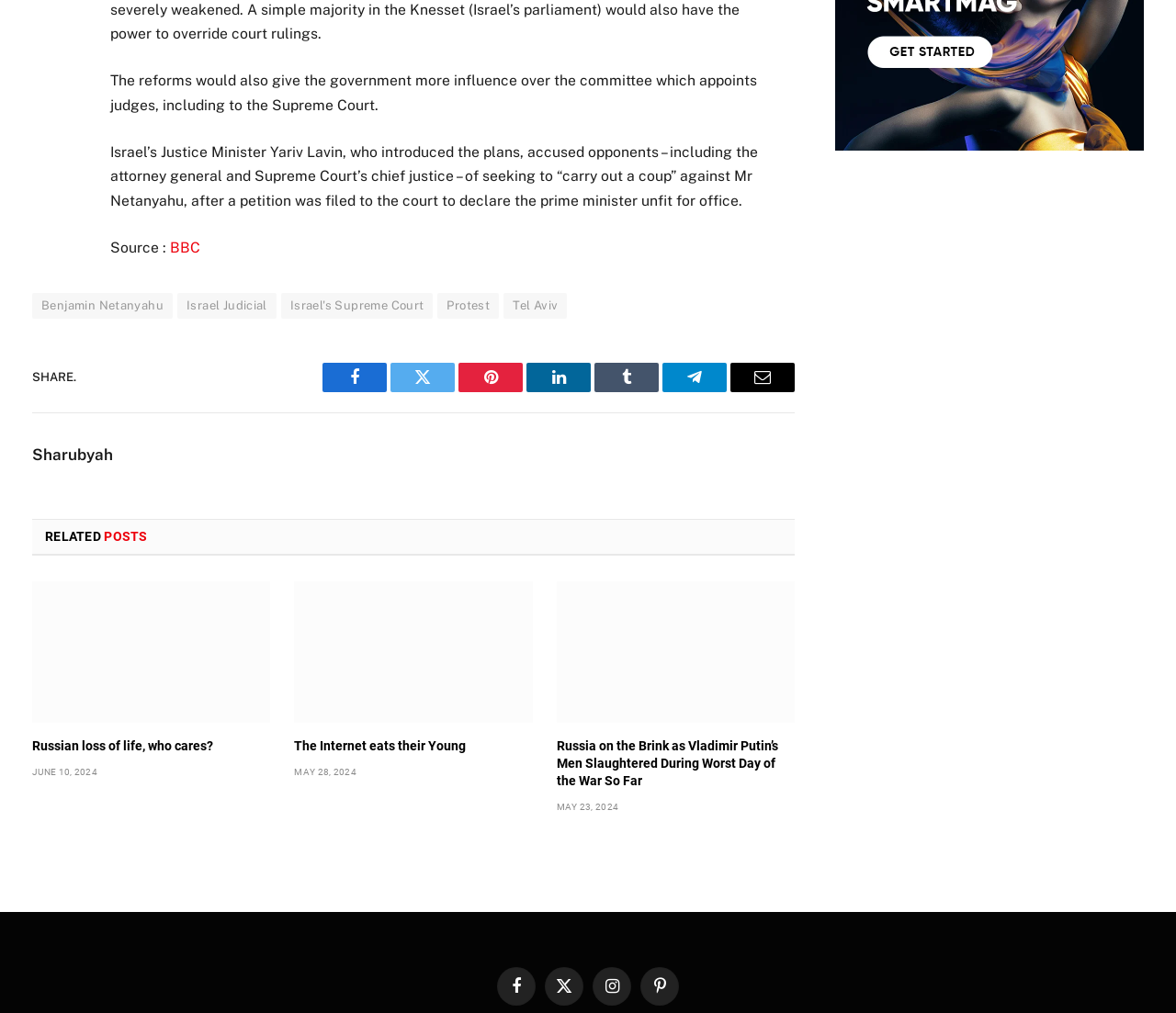Show the bounding box coordinates of the element that should be clicked to complete the task: "Follow the link to read about Russia on the Brink".

[0.473, 0.574, 0.676, 0.714]